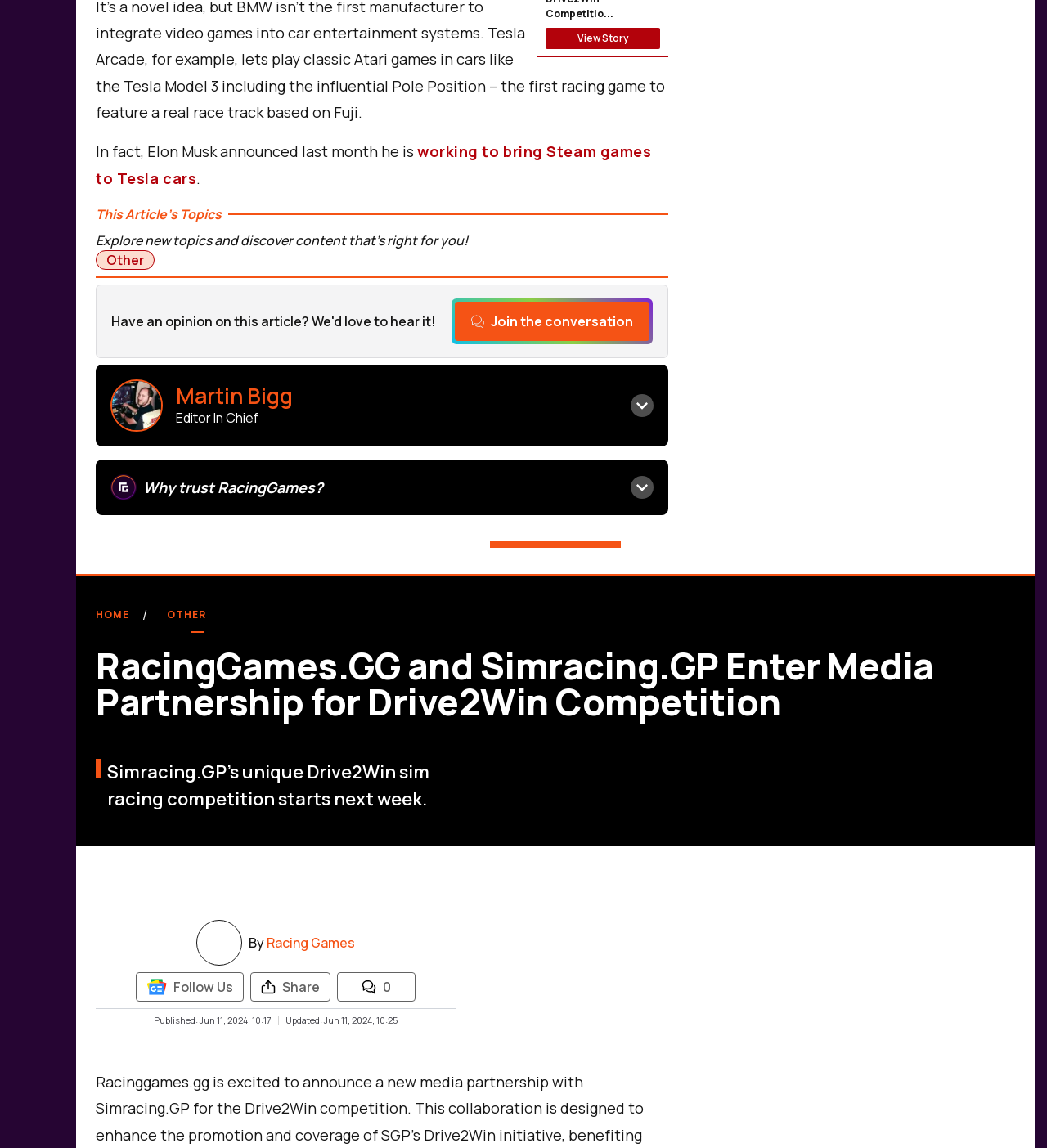Please specify the bounding box coordinates of the clickable section necessary to execute the following command: "Share the article".

[0.239, 0.847, 0.316, 0.872]